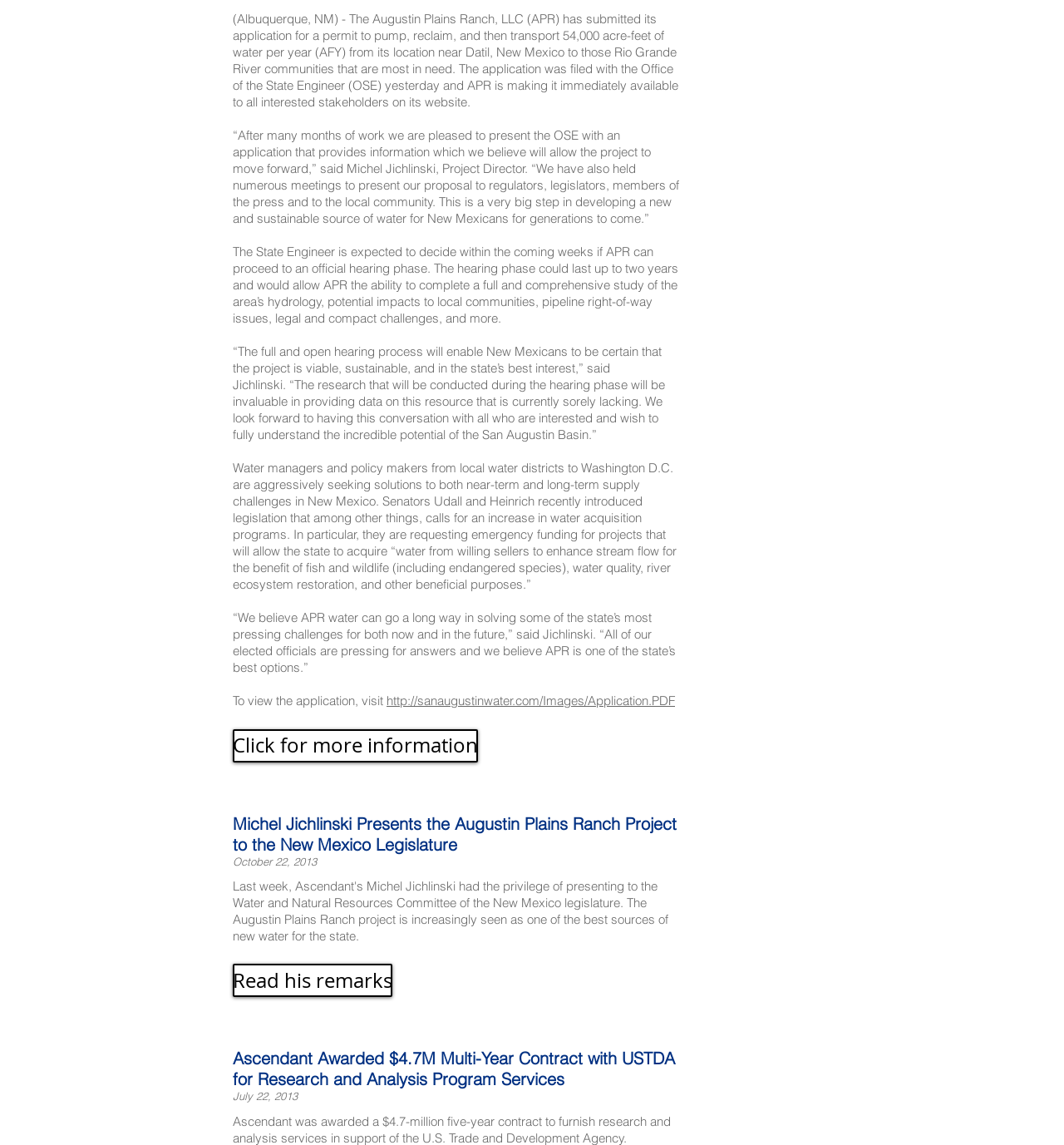What is the expected duration of the hearing phase?
Answer the question in a detailed and comprehensive manner.

According to the text, 'The hearing phase could last up to two years...' which implies that the expected duration of the hearing phase is up to two years.